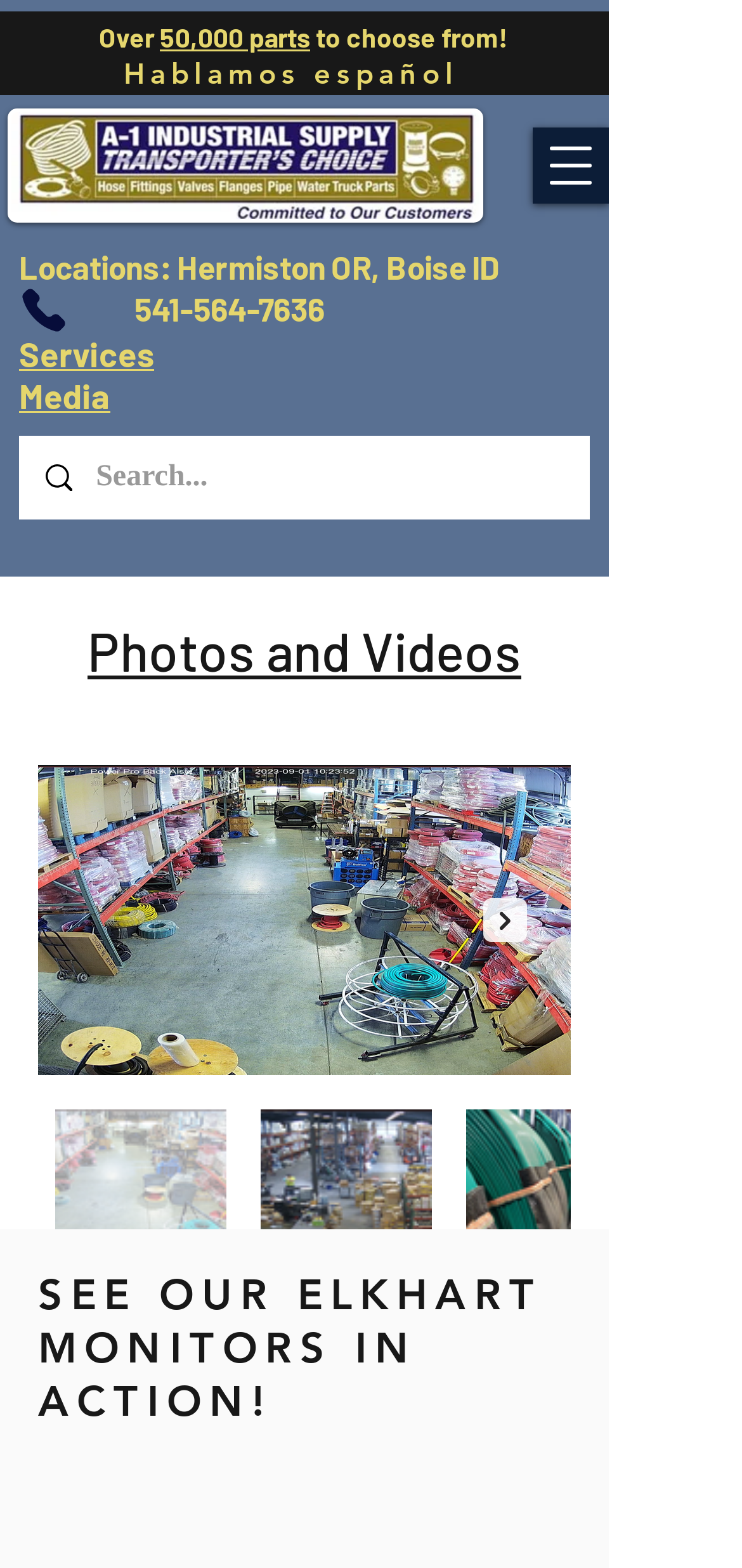What type of products are showcased?
Provide an in-depth answer to the question, covering all aspects.

The webpage showcases Elkhart Monitors, as indicated by the heading 'SEE OUR ELKHART MONITORS IN ACTION!' which suggests that the company is promoting or demonstrating their Elkhart Monitors.